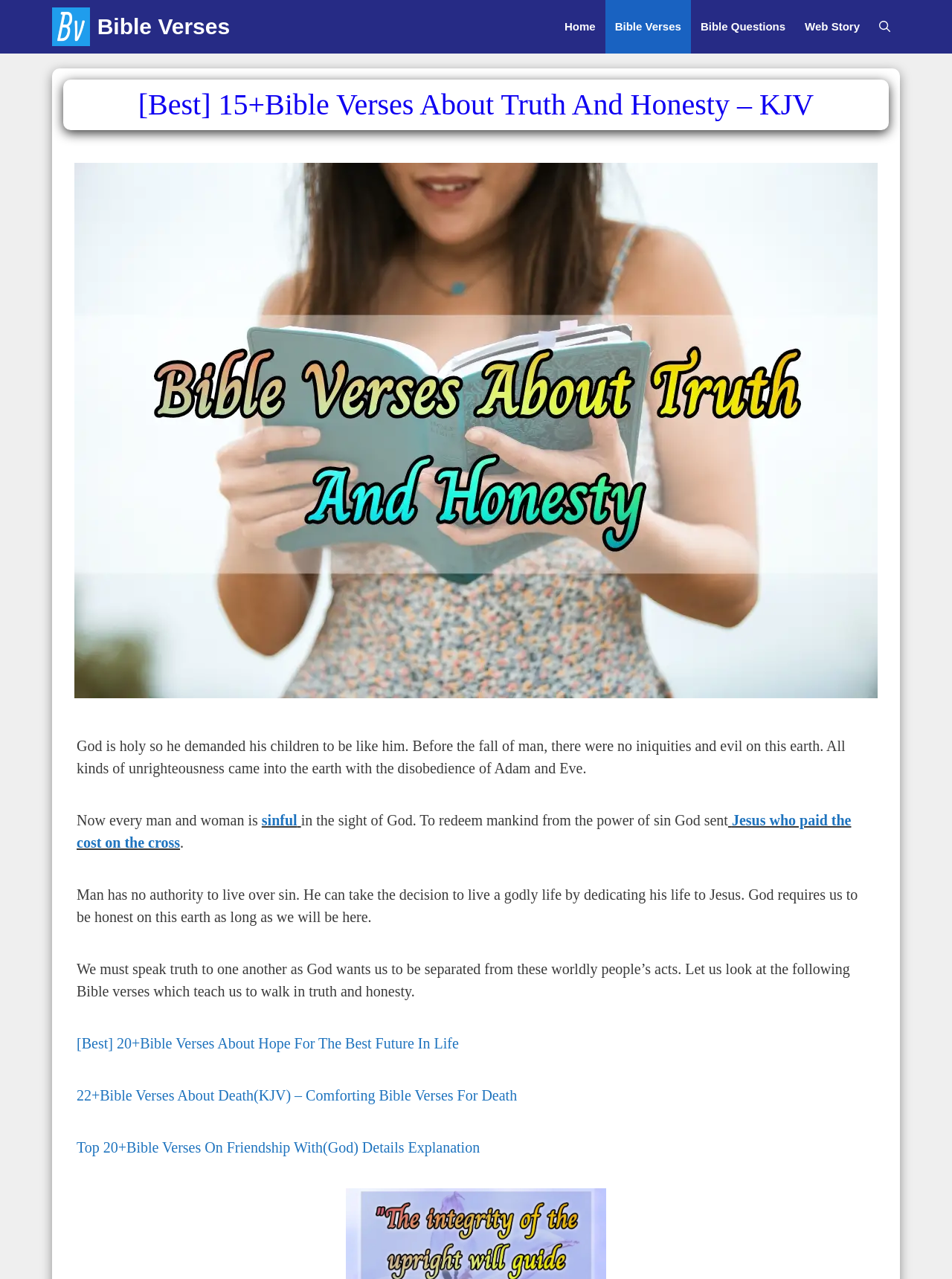What is required of humans according to God?
Look at the screenshot and provide an in-depth answer.

The webpage quotes that 'God requires us to be honest on this earth as long as we will be here', emphasizing the importance of honesty in human life.